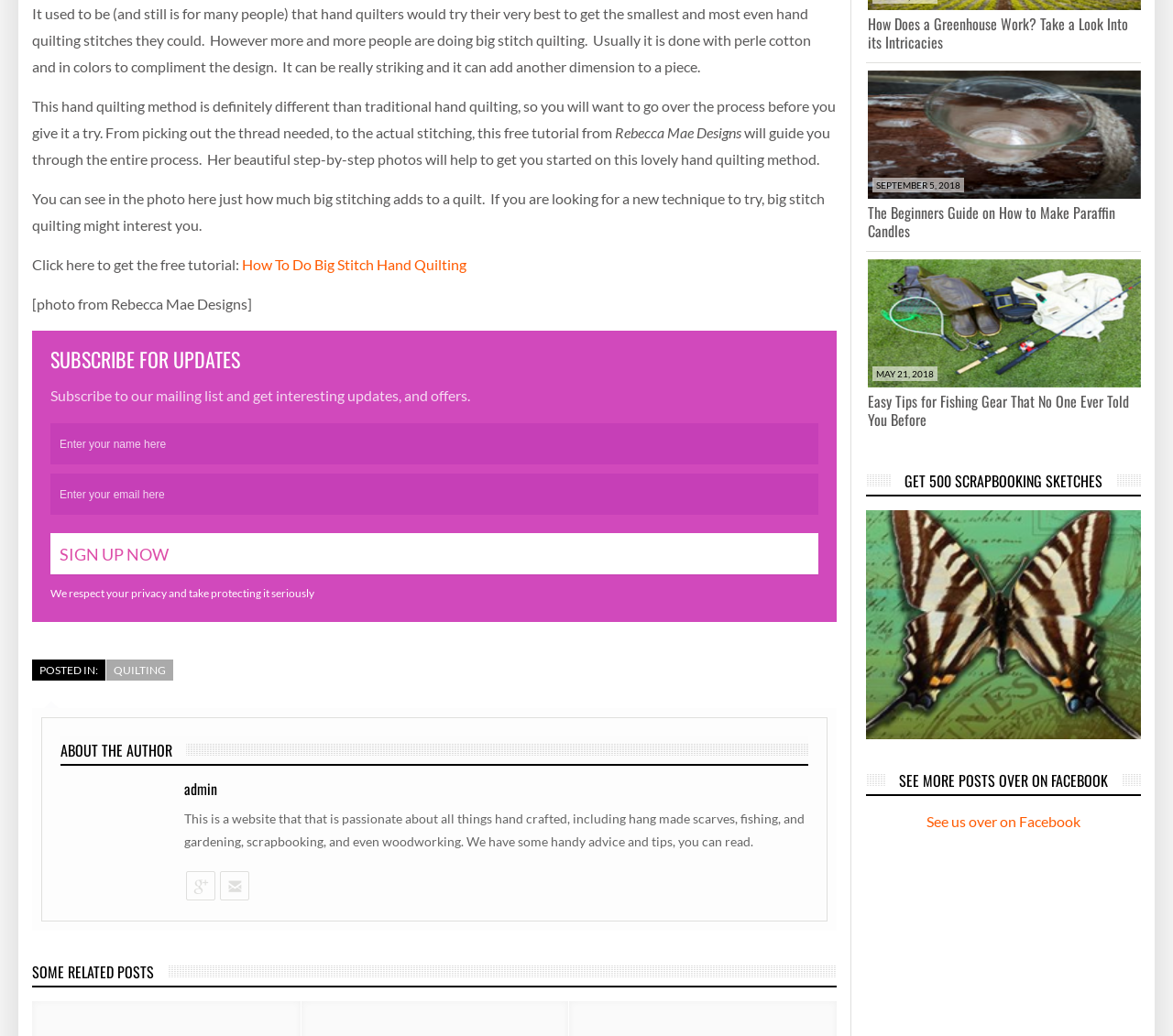What is the theme of the related posts?
Give a one-word or short phrase answer based on the image.

Hand crafted and DIY